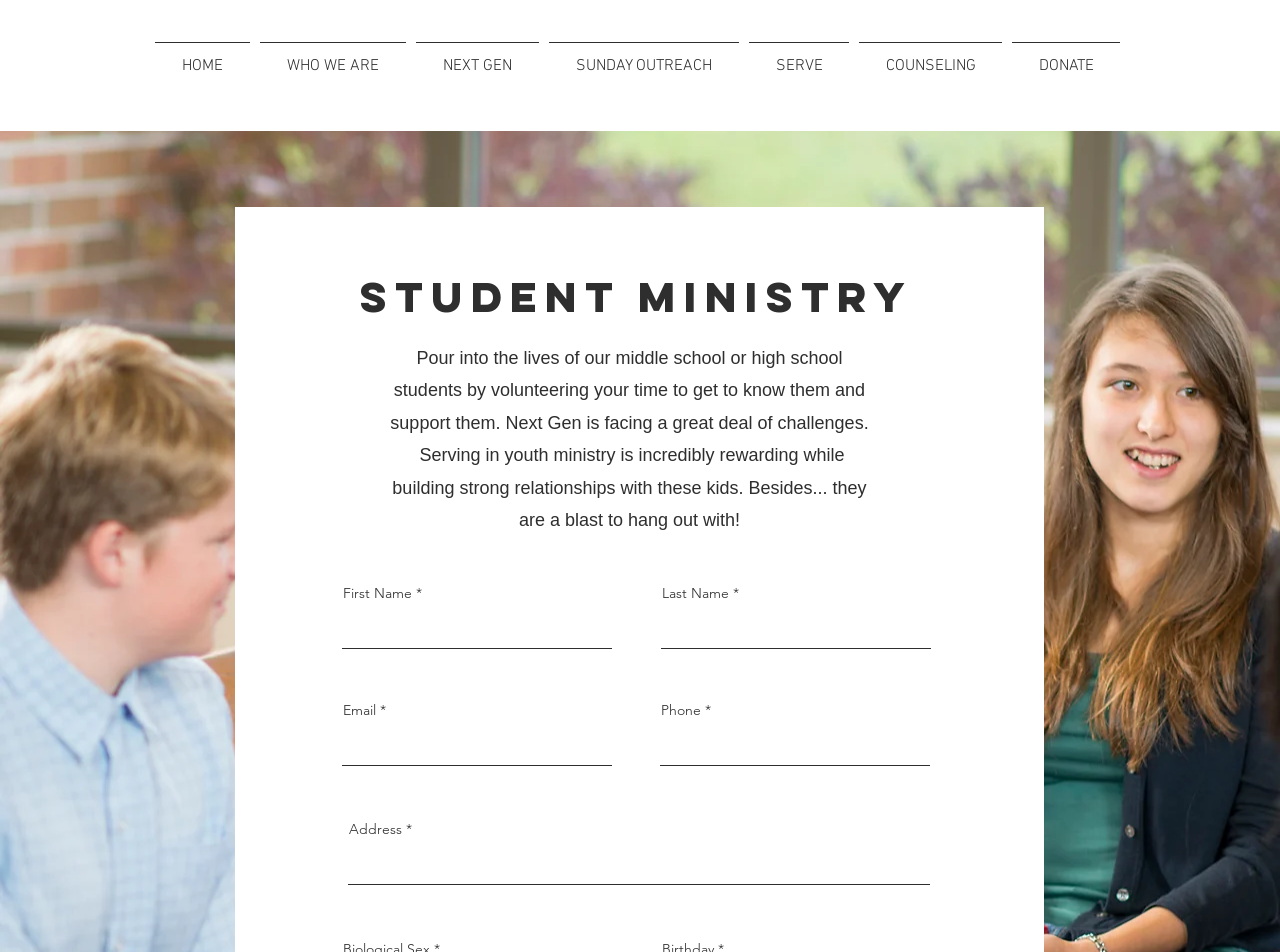What is the position of the 'SUNDAY OUTREACH' link?
Please give a detailed and elaborate answer to the question based on the image.

Based on the bounding box coordinates, I determined that the 'SUNDAY OUTREACH' link is positioned fourth from the left in the navigation menu, with coordinates [0.425, 0.044, 0.581, 0.076].